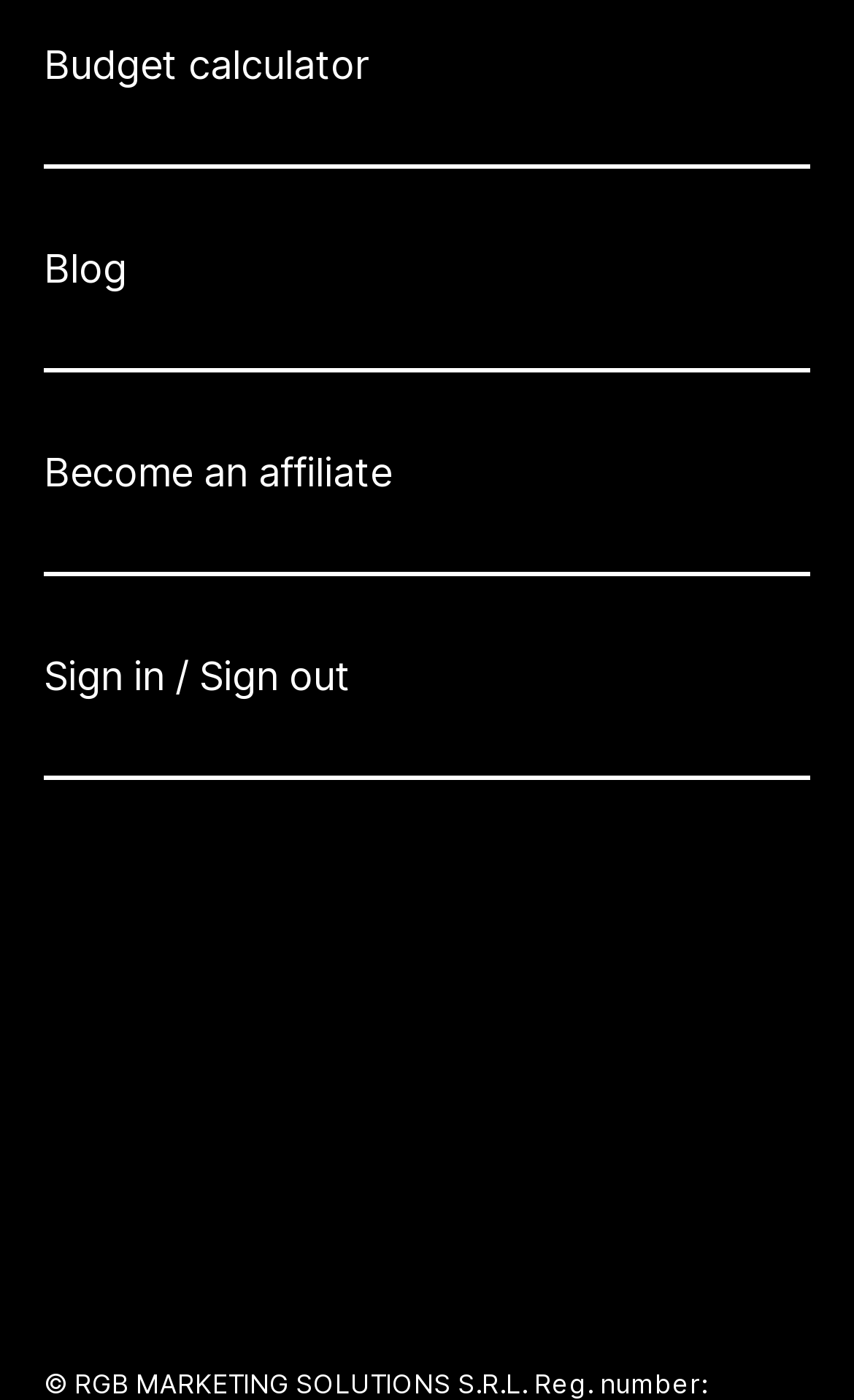Are there any images on the page?
Please answer the question with a single word or phrase, referencing the image.

Yes